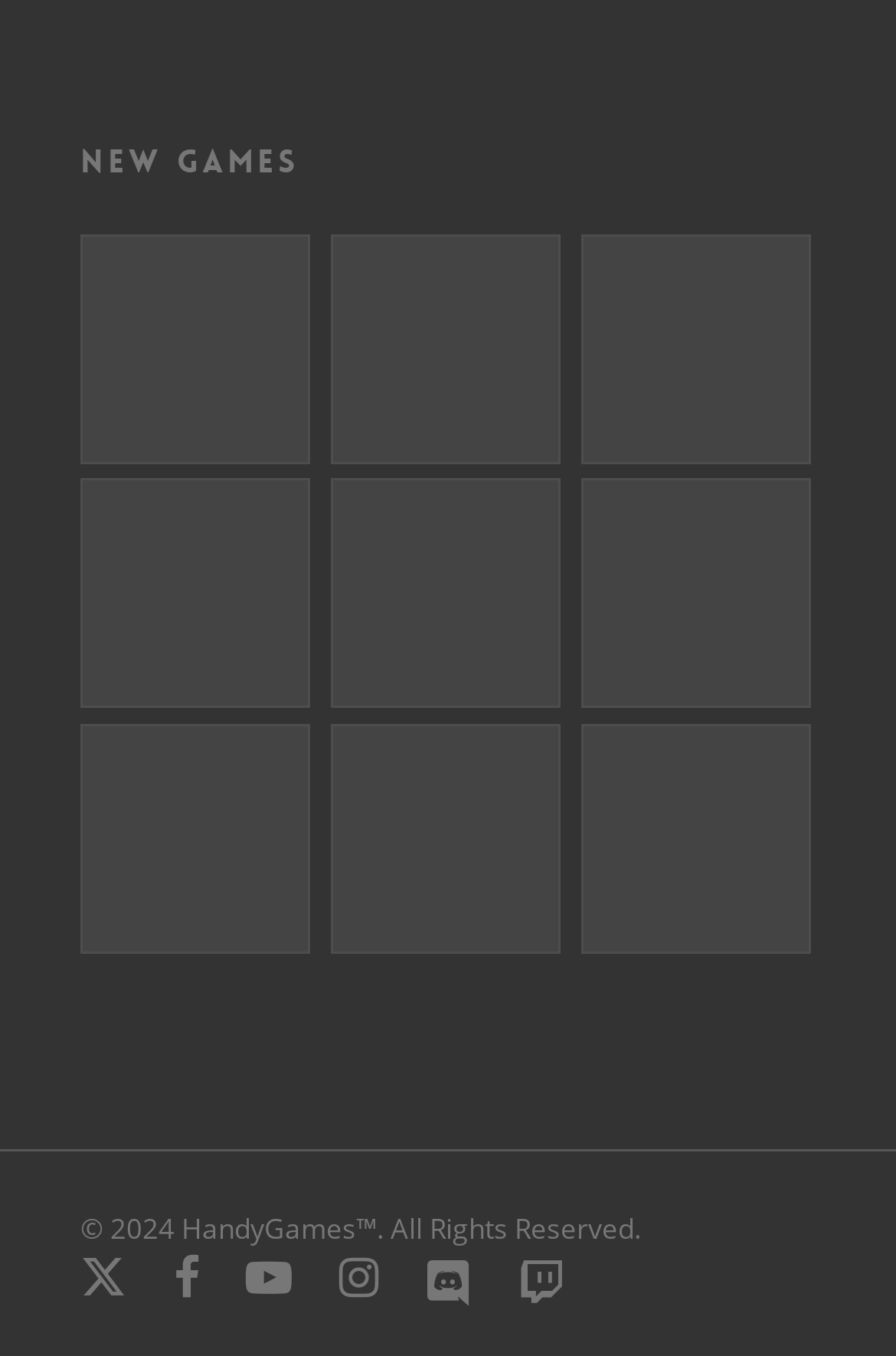Locate the bounding box coordinates of the clickable element to fulfill the following instruction: "Explore the 'Wreckfest' game page". Provide the coordinates as four float numbers between 0 and 1 in the format [left, top, right, bottom].

[0.369, 0.534, 0.631, 0.703]